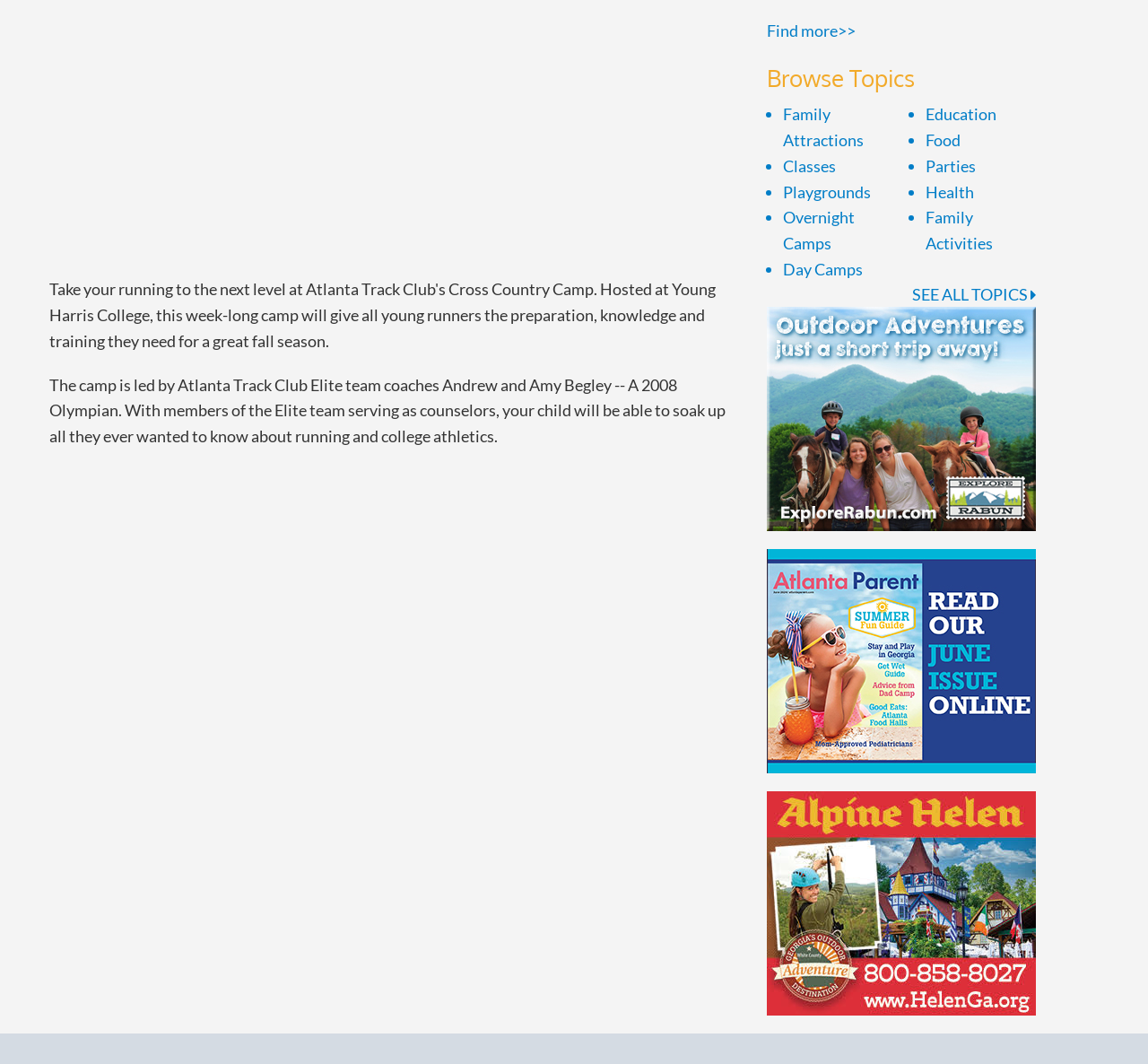Determine the coordinates of the bounding box that should be clicked to complete the instruction: "Explore Overnight Camps". The coordinates should be represented by four float numbers between 0 and 1: [left, top, right, bottom].

[0.682, 0.195, 0.744, 0.238]